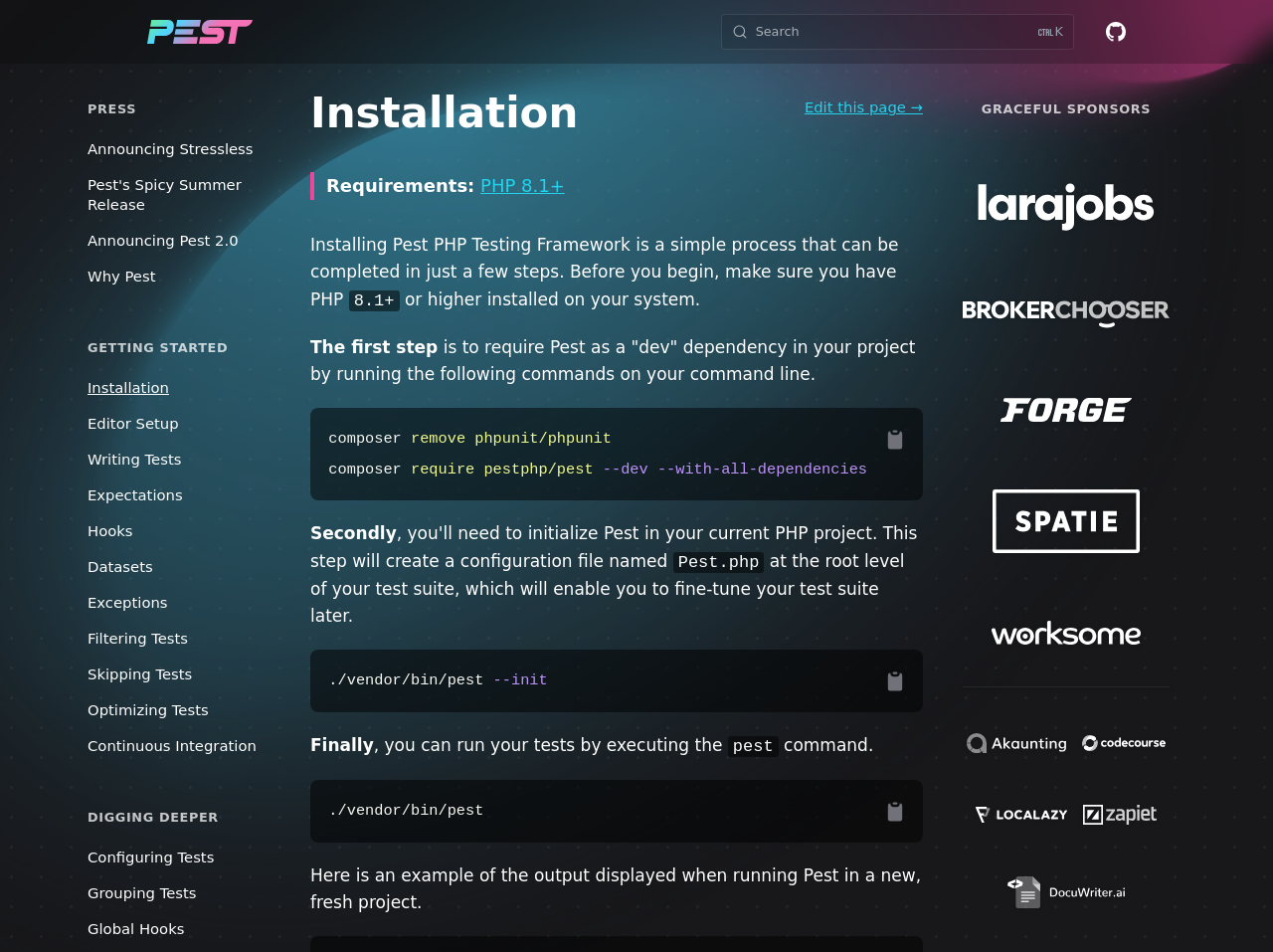Identify the bounding box coordinates of the clickable region to carry out the given instruction: "Click the Installation link".

[0.069, 0.391, 0.231, 0.424]